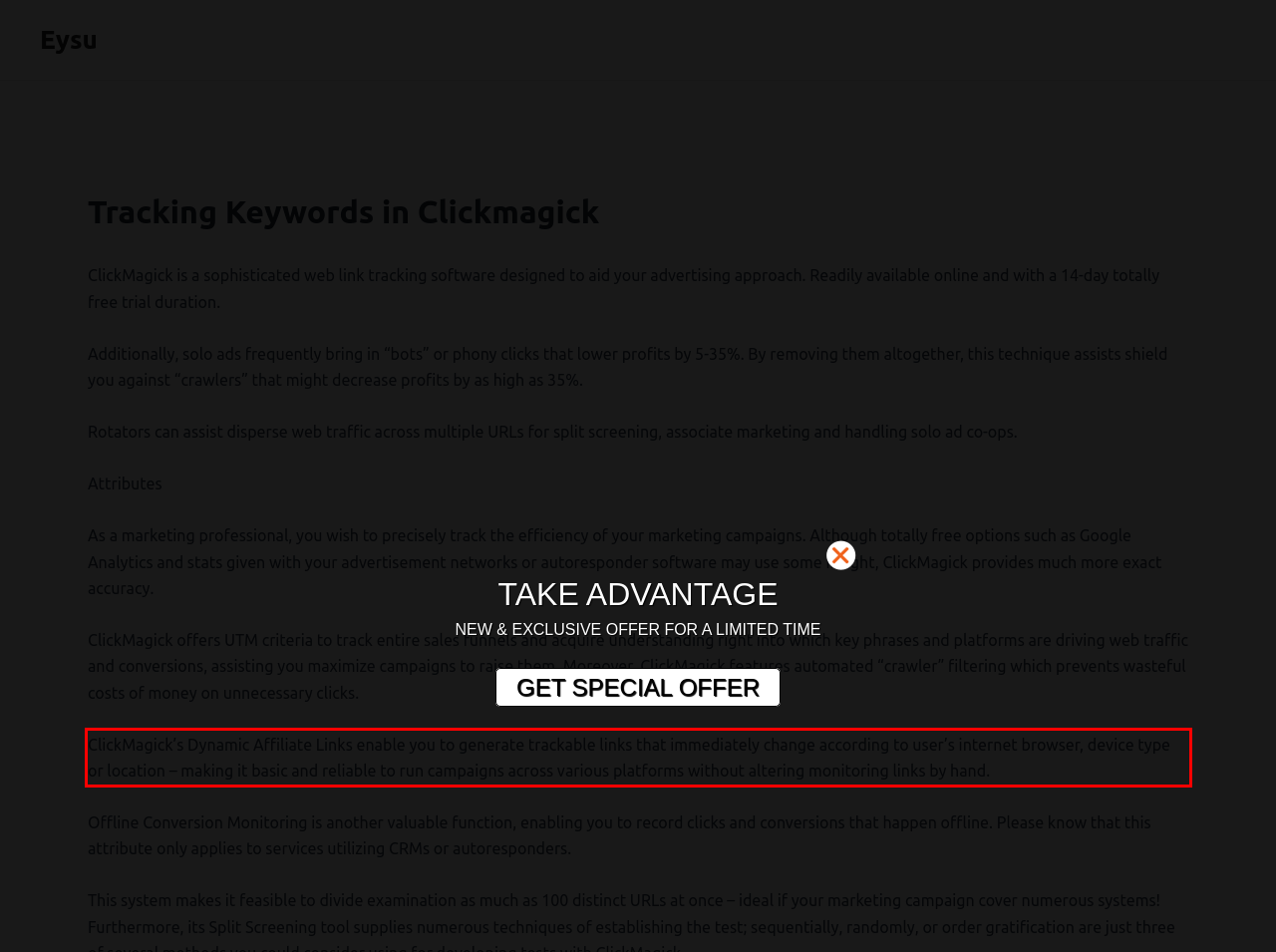Inspect the webpage screenshot that has a red bounding box and use OCR technology to read and display the text inside the red bounding box.

ClickMagick’s Dynamic Affiliate Links enable you to generate trackable links that immediately change according to user’s internet browser, device type or location – making it basic and reliable to run campaigns across various platforms without altering monitoring links by hand.